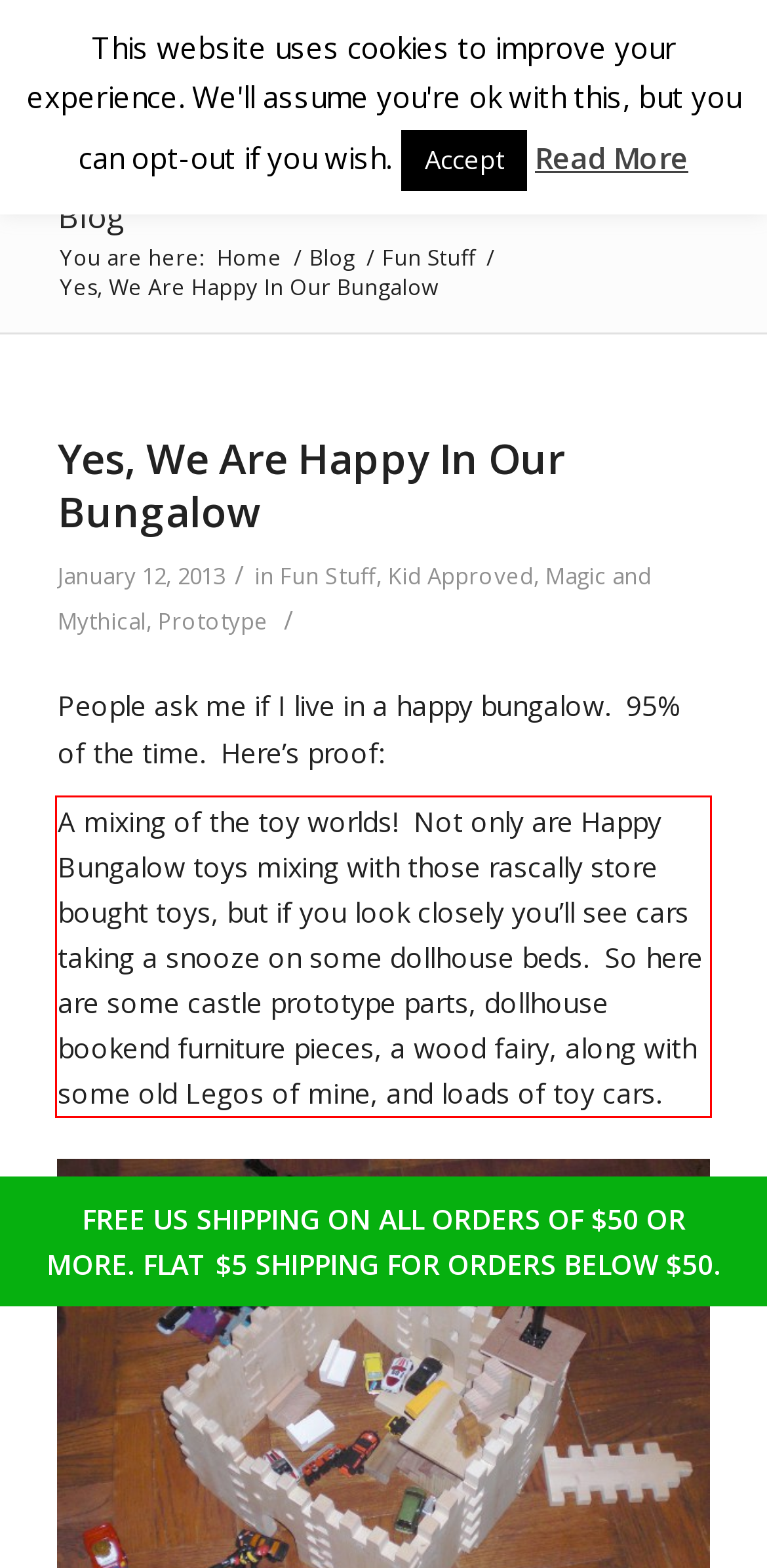Review the screenshot of the webpage and recognize the text inside the red rectangle bounding box. Provide the extracted text content.

A mixing of the toy worlds! Not only are Happy Bungalow toys mixing with those rascally store bought toys, but if you look closely you’ll see cars taking a snooze on some dollhouse beds. So here are some castle prototype parts, dollhouse bookend furniture pieces, a wood fairy, along with some old Legos of mine, and loads of toy cars.